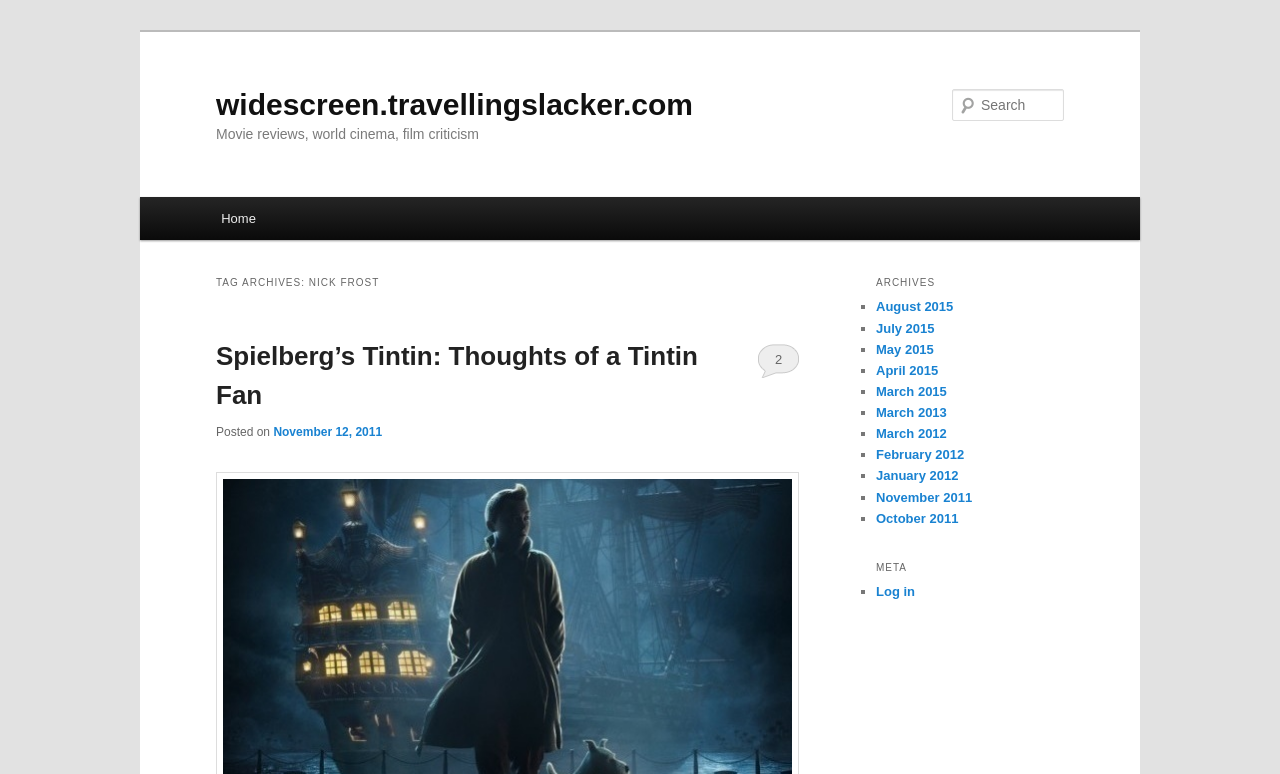Locate the bounding box coordinates of the clickable element to fulfill the following instruction: "Search for something". Provide the coordinates as four float numbers between 0 and 1 in the format [left, top, right, bottom].

[0.744, 0.115, 0.831, 0.156]